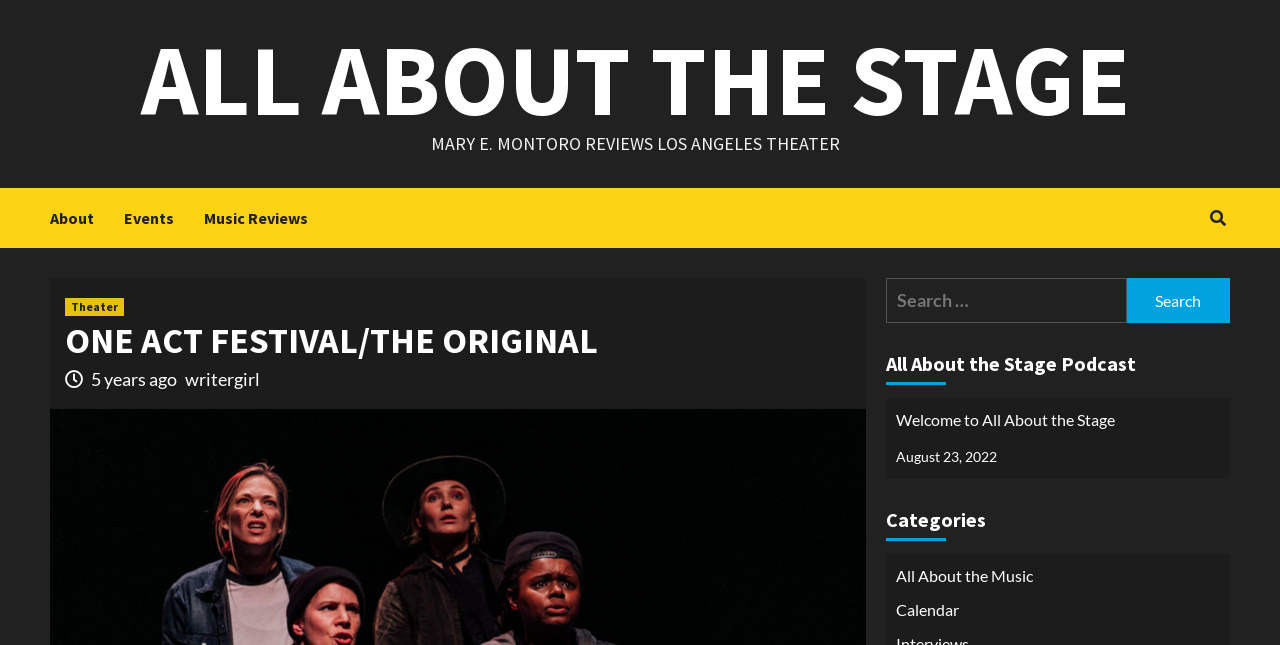Please find the main title text of this webpage.

ONE ACT FESTIVAL/THE ORIGINAL